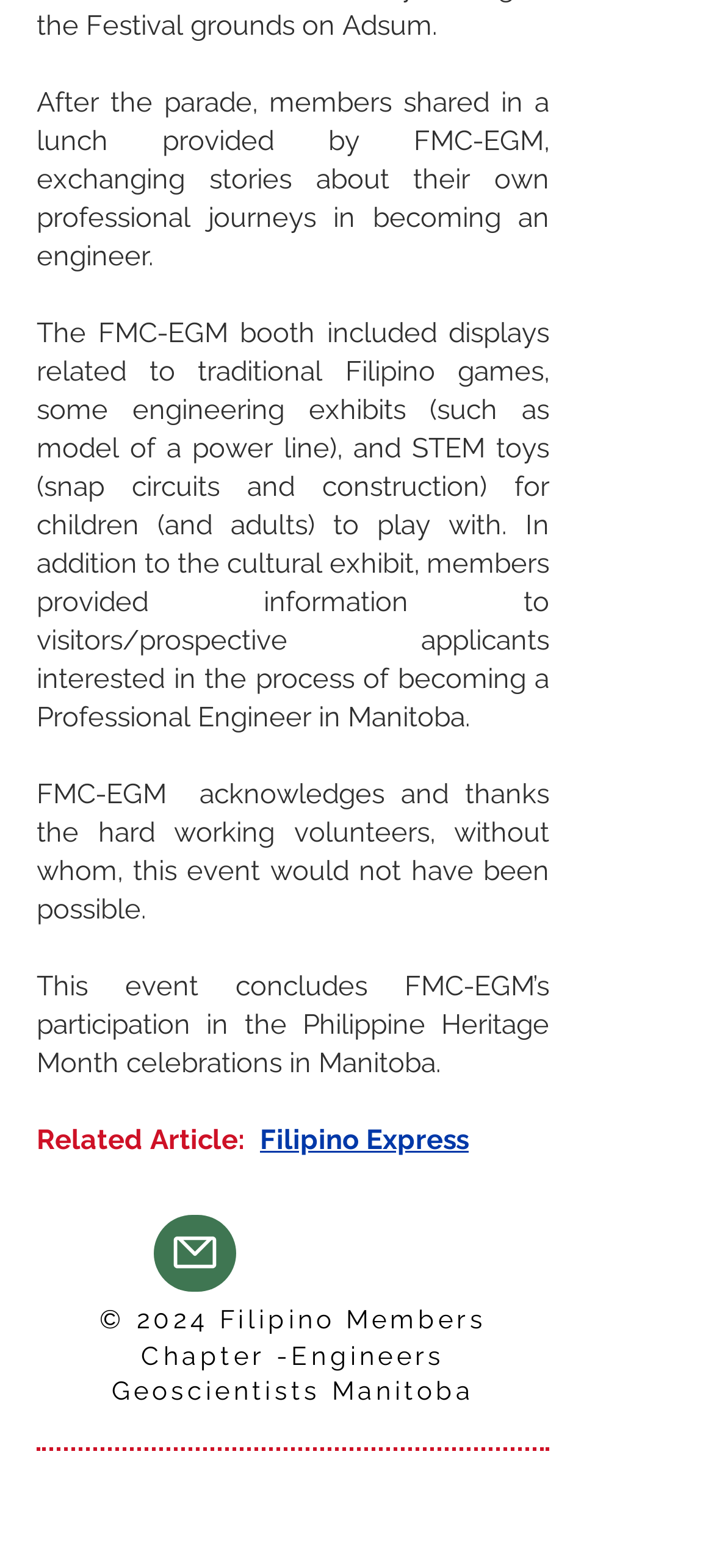What is the purpose of the information provided by FMC-EGM members?
Look at the webpage screenshot and answer the question with a detailed explanation.

The second paragraph states that members provided information to visitors/prospective applicants interested in the process of becoming a Professional Engineer in Manitoba. This implies that the purpose of the information is to educate and inform visitors about the process of becoming a Professional Engineer.